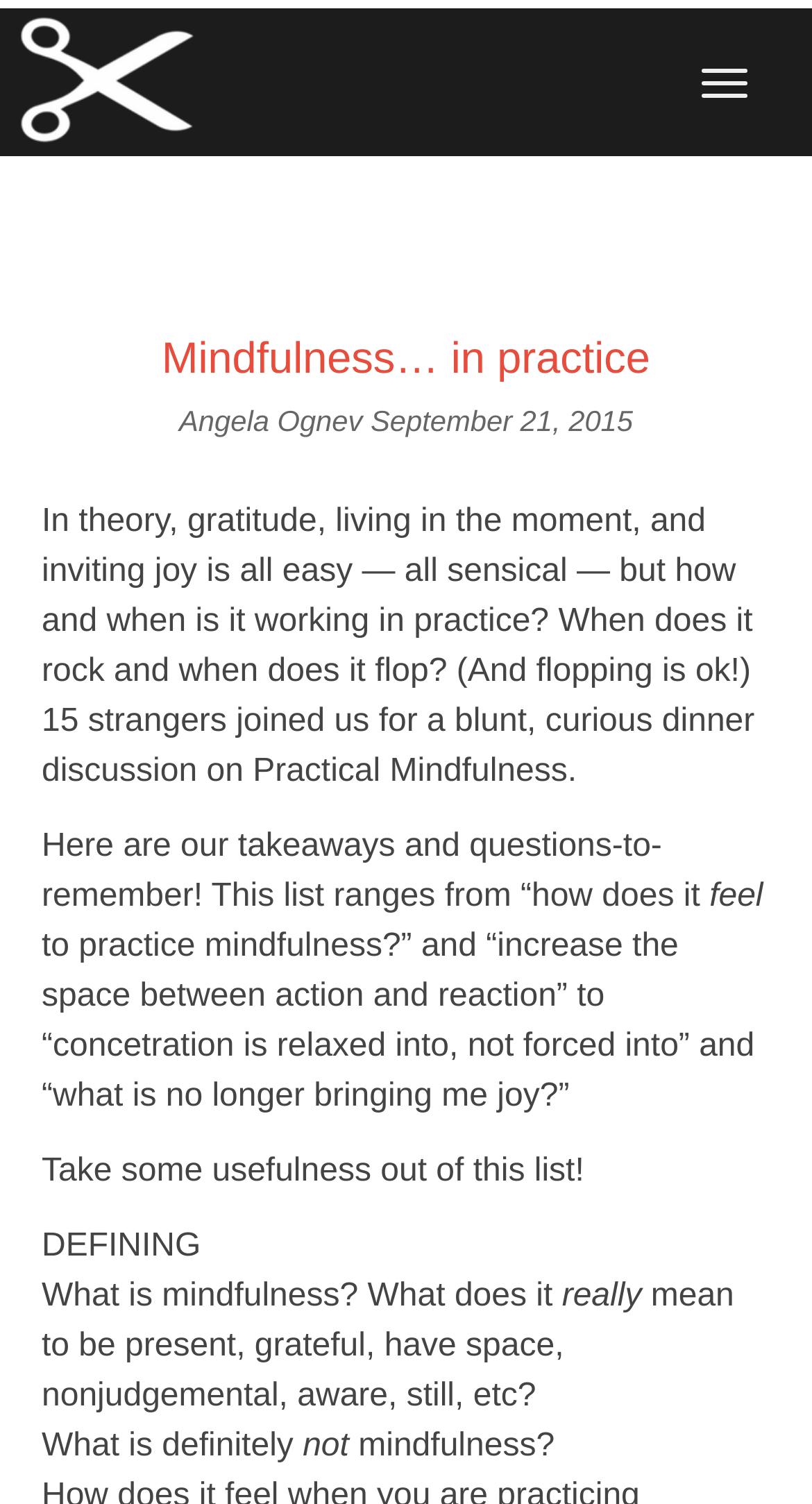What is the topic of discussion?
Based on the image, provide a one-word or brief-phrase response.

Practical Mindfulness